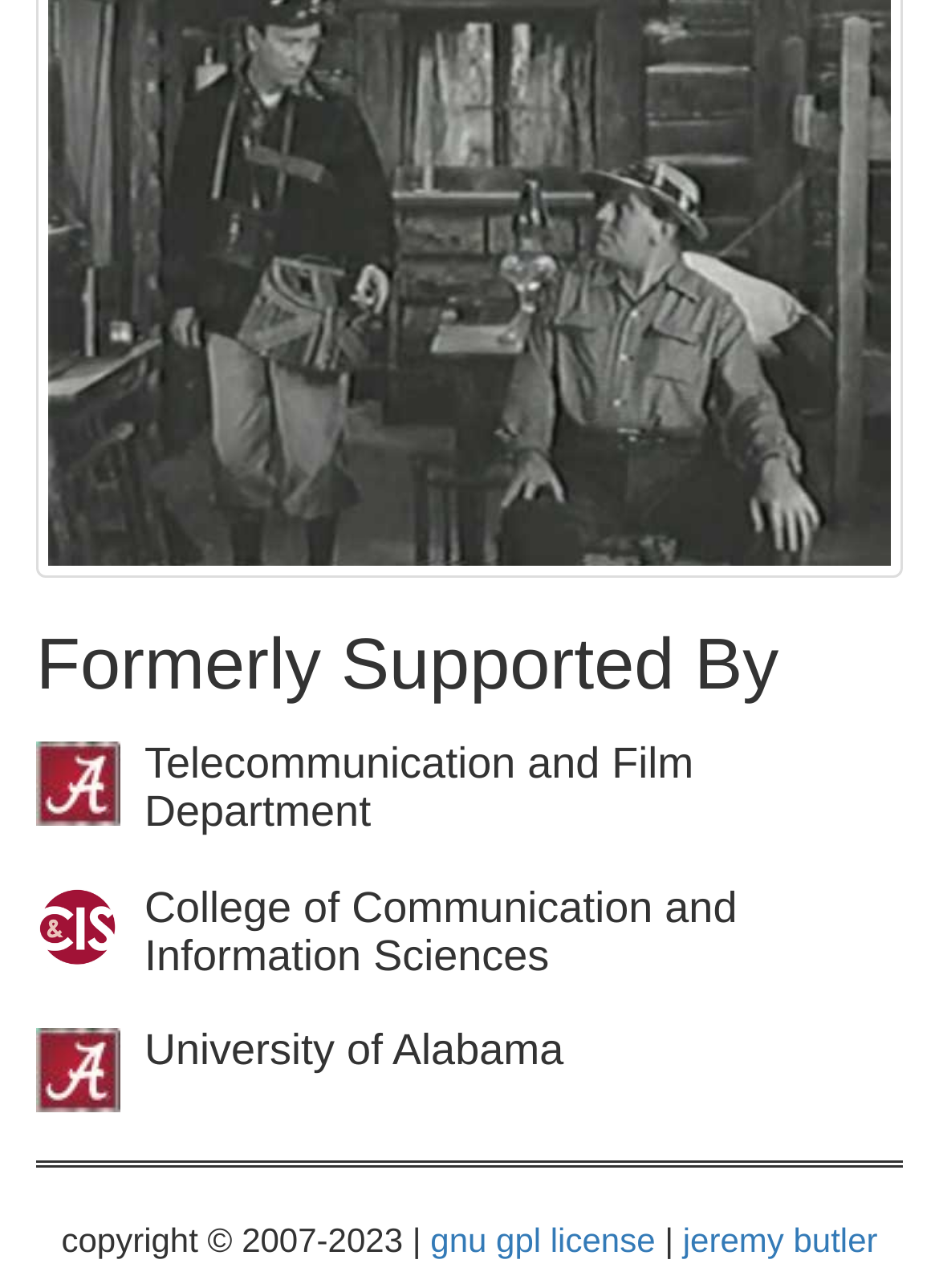Determine the bounding box for the HTML element described here: "jeremy butler". The coordinates should be given as [left, top, right, bottom] with each number being a float between 0 and 1.

[0.727, 0.949, 0.935, 0.978]